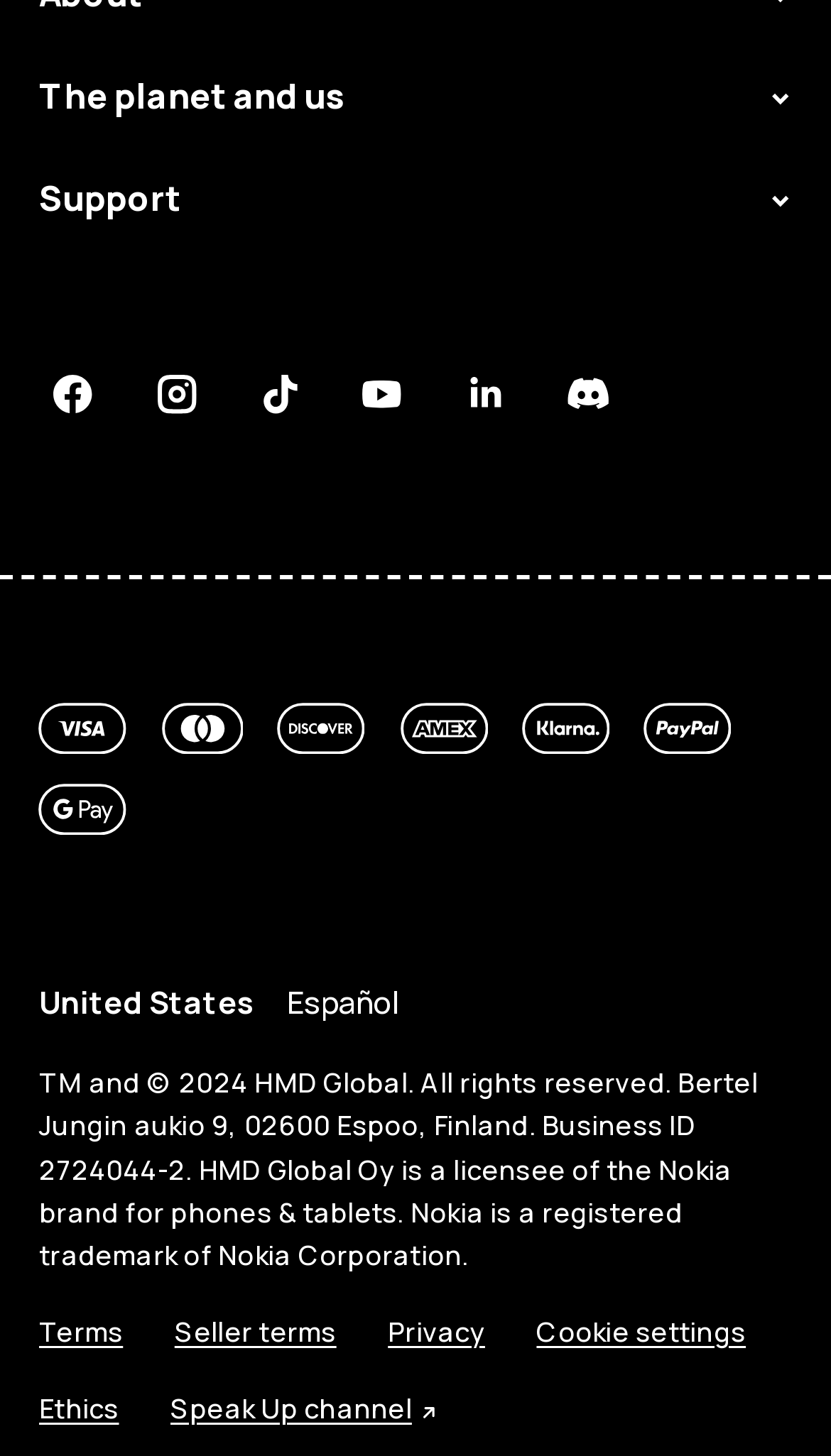Please determine the bounding box coordinates of the element to click on in order to accomplish the following task: "Read the terms and conditions". Ensure the coordinates are four float numbers ranging from 0 to 1, i.e., [left, top, right, bottom].

[0.047, 0.9, 0.148, 0.93]